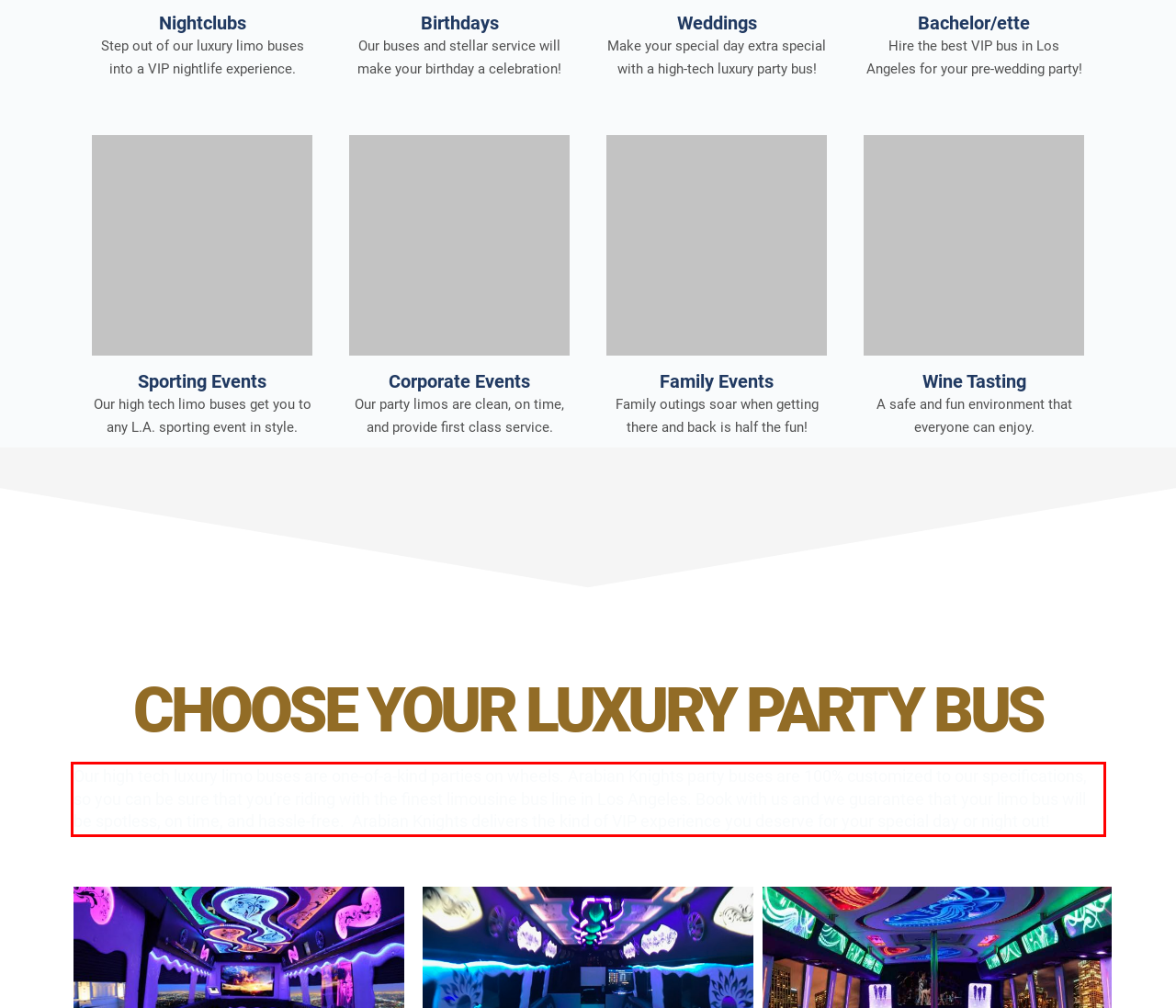Look at the provided screenshot of the webpage and perform OCR on the text within the red bounding box.

Our high tech luxury limo buses are one-of-a-kind parties on wheels. Arabian Knights party buses are 100% customized to our specifications, so you can be sure that you’re riding with the finest limousine bus line in Los Angeles. Book with us and we guarantee that your limo bus will be spotless, on time, and hassle-free. Arabian Knights delivers the kind of VIP experience you deserve for your special day or night out!